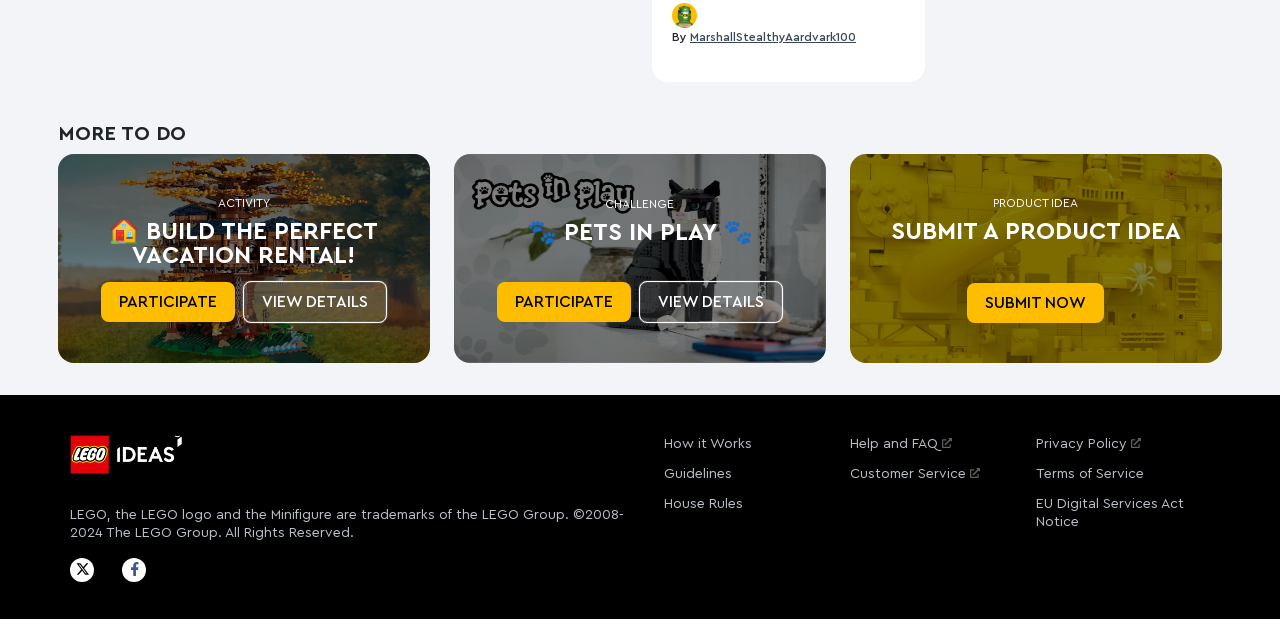What is the theme of the challenge 'Build the perfect vacation rental'?
Refer to the image and offer an in-depth and detailed answer to the question.

The challenge 'Build the perfect vacation rental' is located under the heading 'MORE TO DO', and it has an icon of a house, indicating that the theme of this challenge is related to building or creating a perfect vacation rental.